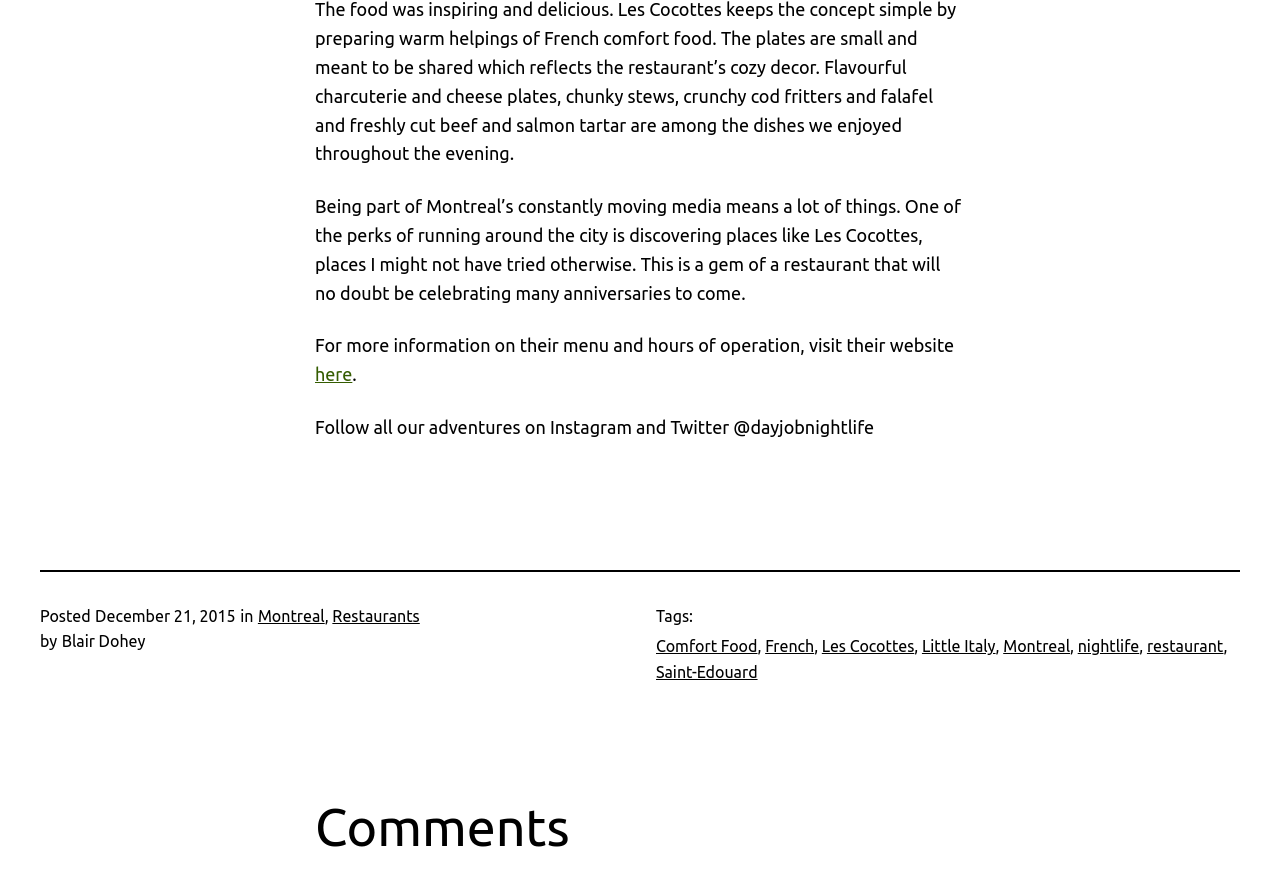What is the name of the restaurant being reviewed?
Please utilize the information in the image to give a detailed response to the question.

The answer can be found in the first paragraph of the webpage, where the author mentions 'places like Les Cocottes, places I might not have tried otherwise.'